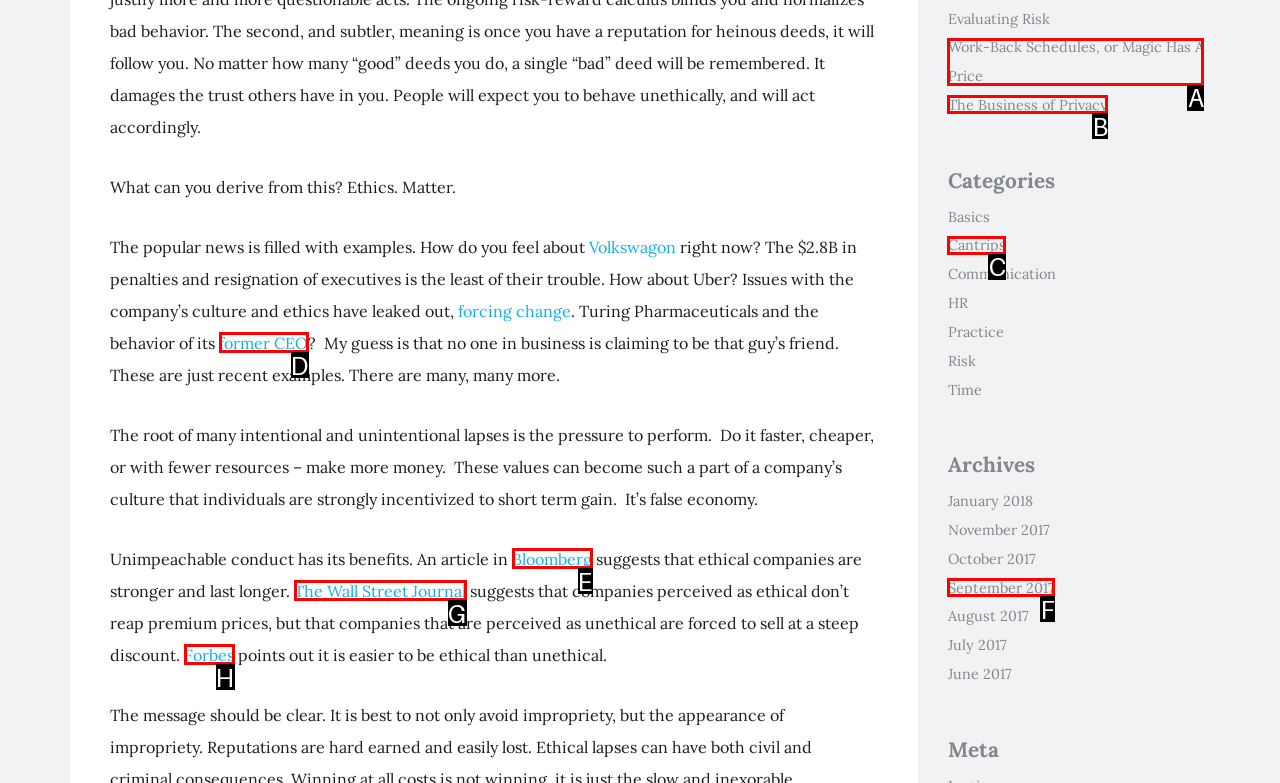From the choices given, find the HTML element that matches this description: The Wall Street Journal. Answer with the letter of the selected option directly.

G